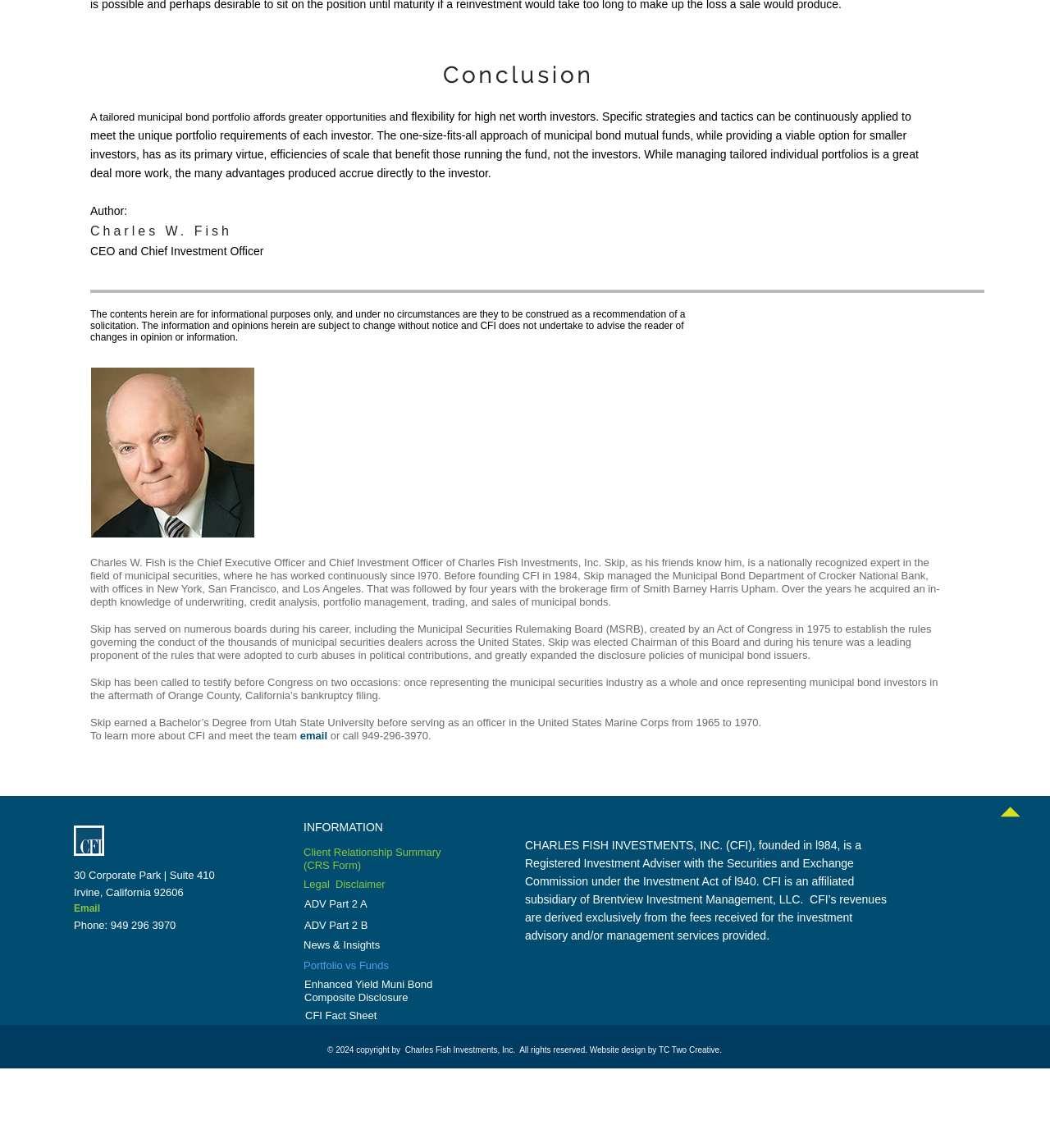With reference to the screenshot, provide a detailed response to the question below:
Who is the CEO and Chief Investment Officer?

I found the answer by looking at the text 'Author:' and the corresponding text 'Charles W. Fish' which is followed by the text 'CEO and Chief Investment Officer'.